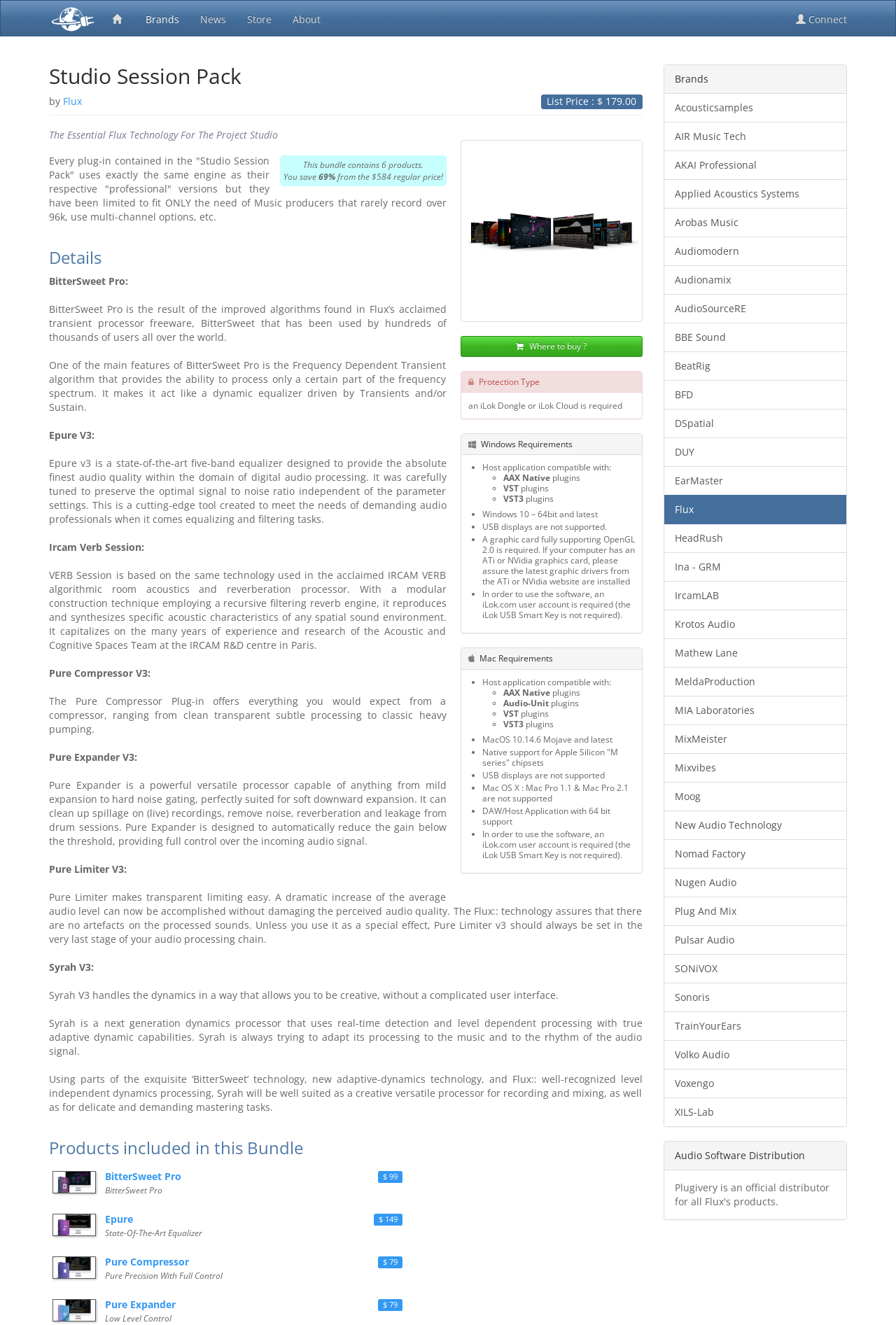What type of plugins are supported?
Kindly answer the question with as much detail as you can.

The webpage mentions that the software supports AAX Native, VST, and VST3 plugins, as listed in the 'Windows Requirements' and 'Mac Requirements' sections.